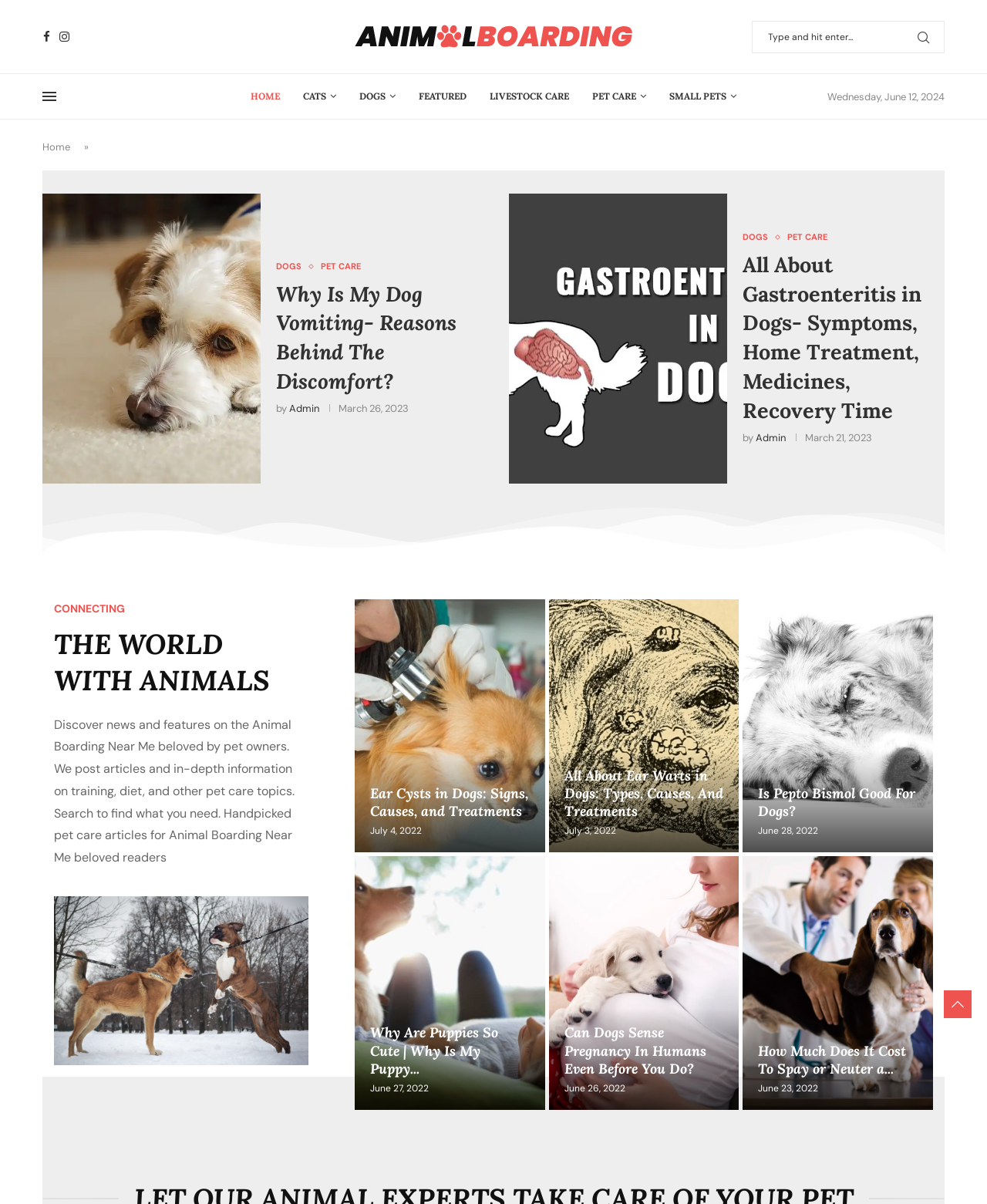Can you show the bounding box coordinates of the region to click on to complete the task described in the instruction: "Search for pet care information"?

[0.762, 0.017, 0.957, 0.044]